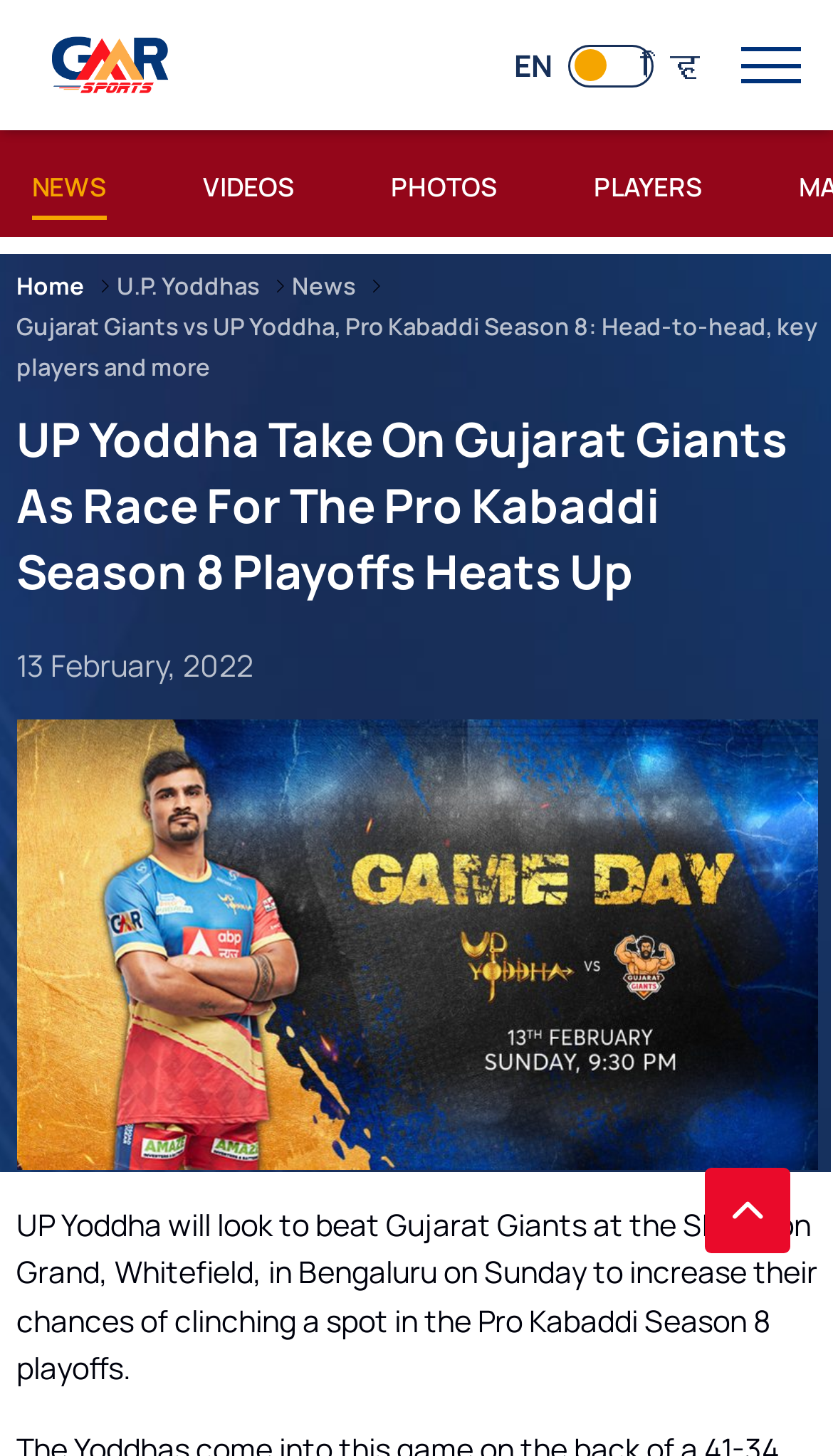Please mark the bounding box coordinates of the area that should be clicked to carry out the instruction: "Go back to top".

[0.846, 0.801, 0.949, 0.86]